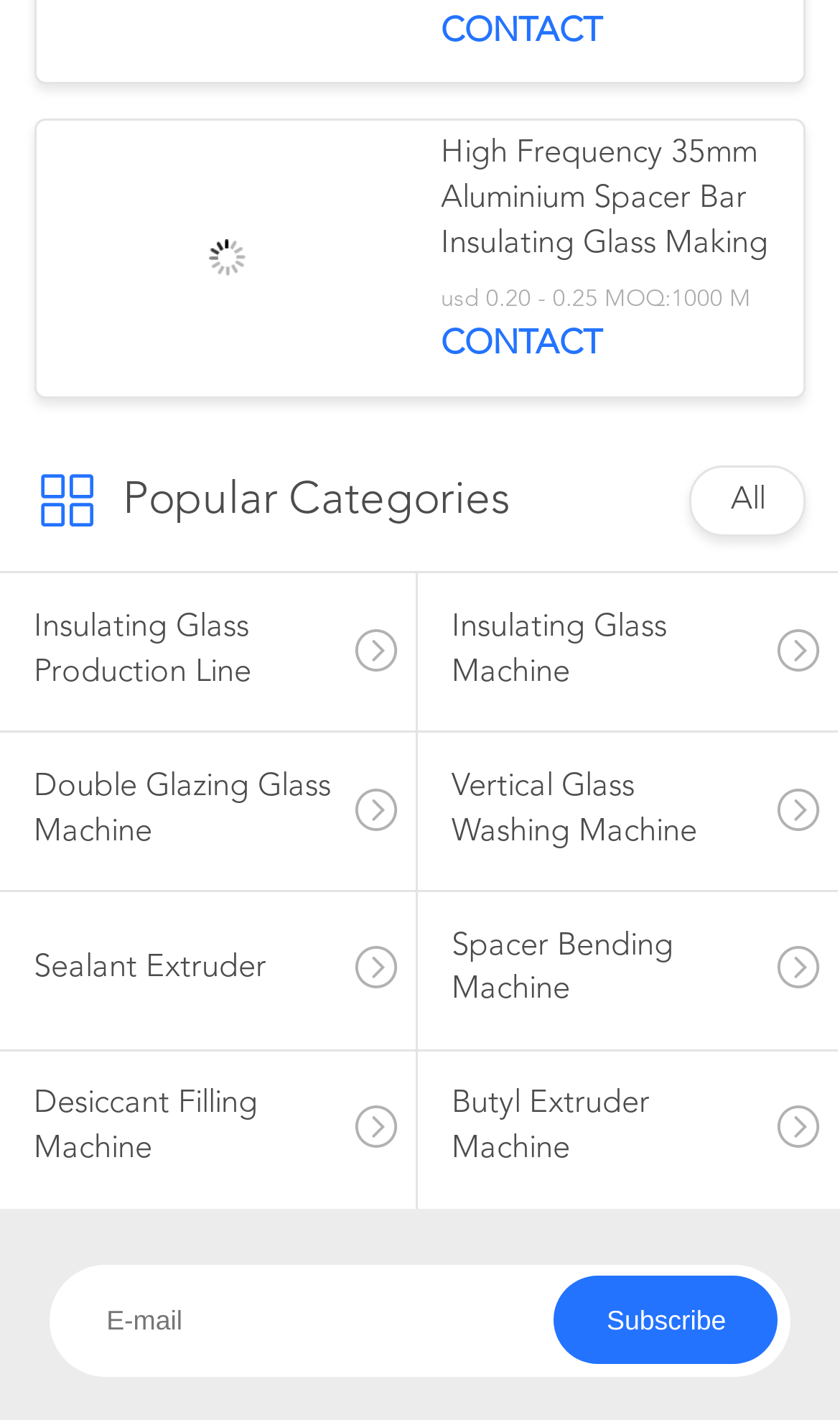Determine the bounding box coordinates of the section to be clicked to follow the instruction: "Click the Subscribe button". The coordinates should be given as four float numbers between 0 and 1, formatted as [left, top, right, bottom].

[0.66, 0.898, 0.927, 0.961]